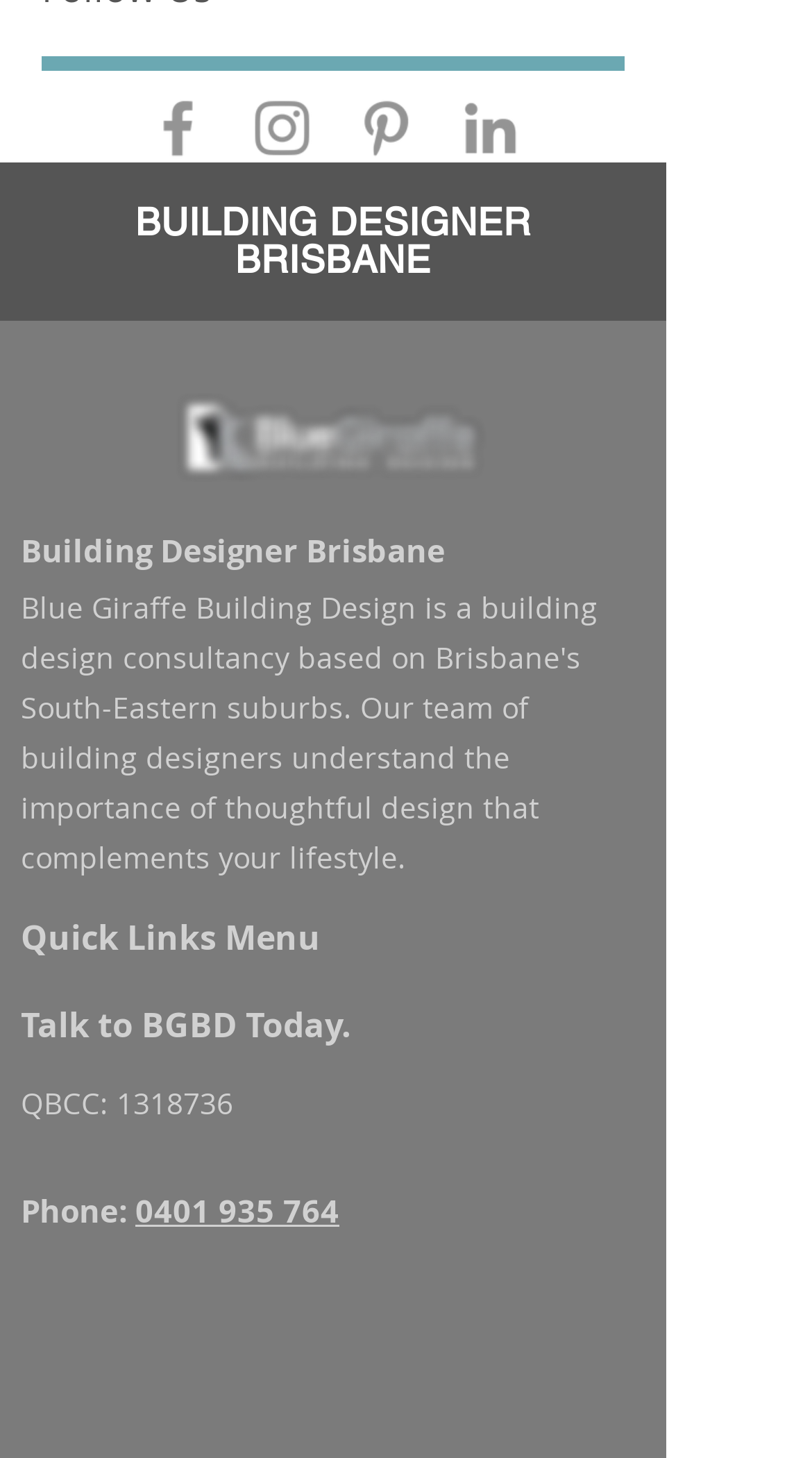Identify the bounding box coordinates of the part that should be clicked to carry out this instruction: "Call 0401 935 764".

[0.167, 0.816, 0.418, 0.846]